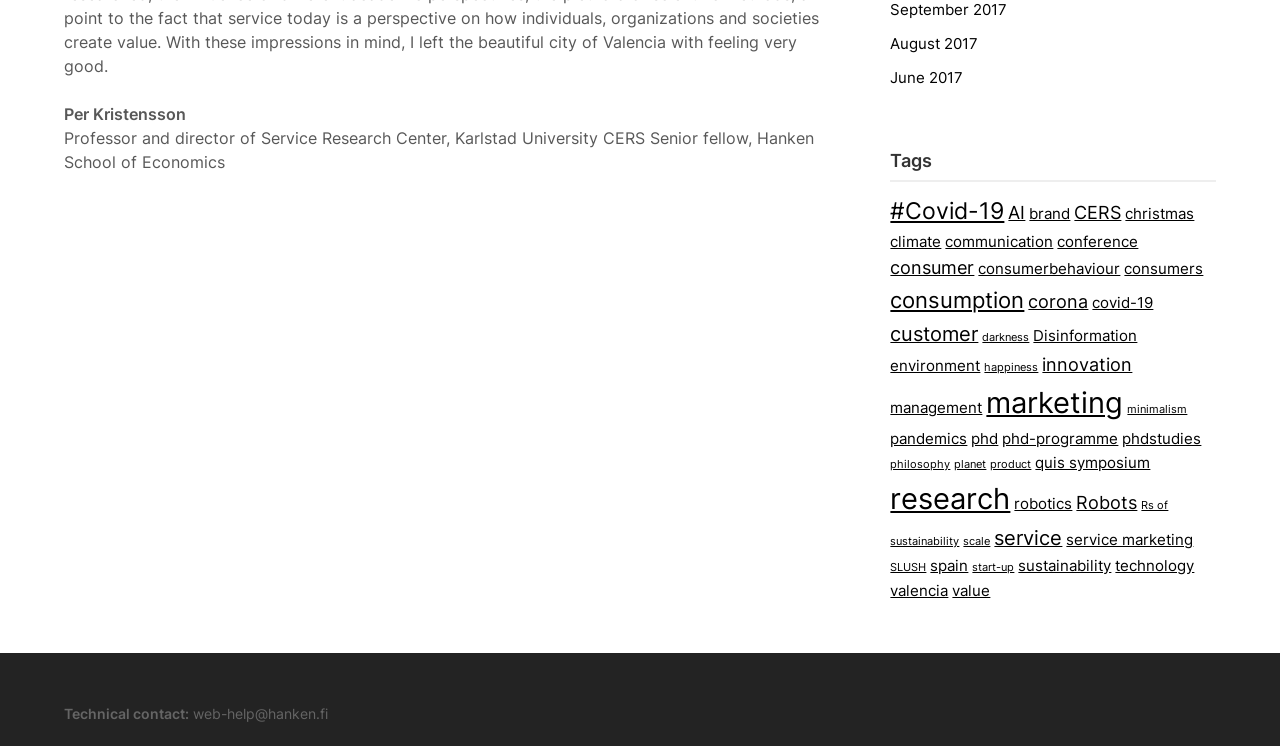Highlight the bounding box coordinates of the element you need to click to perform the following instruction: "View the 'August 2017' archive."

[0.696, 0.046, 0.764, 0.071]